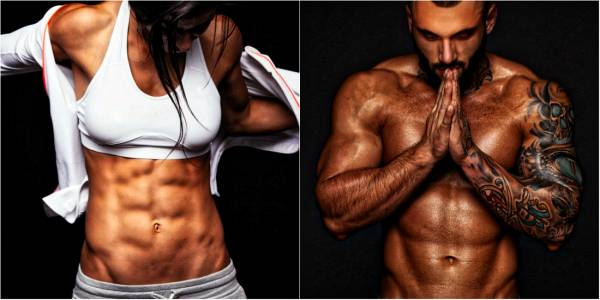What is the male bodybuilder's hand gesture? Look at the image and give a one-word or short phrase answer.

prayer-like